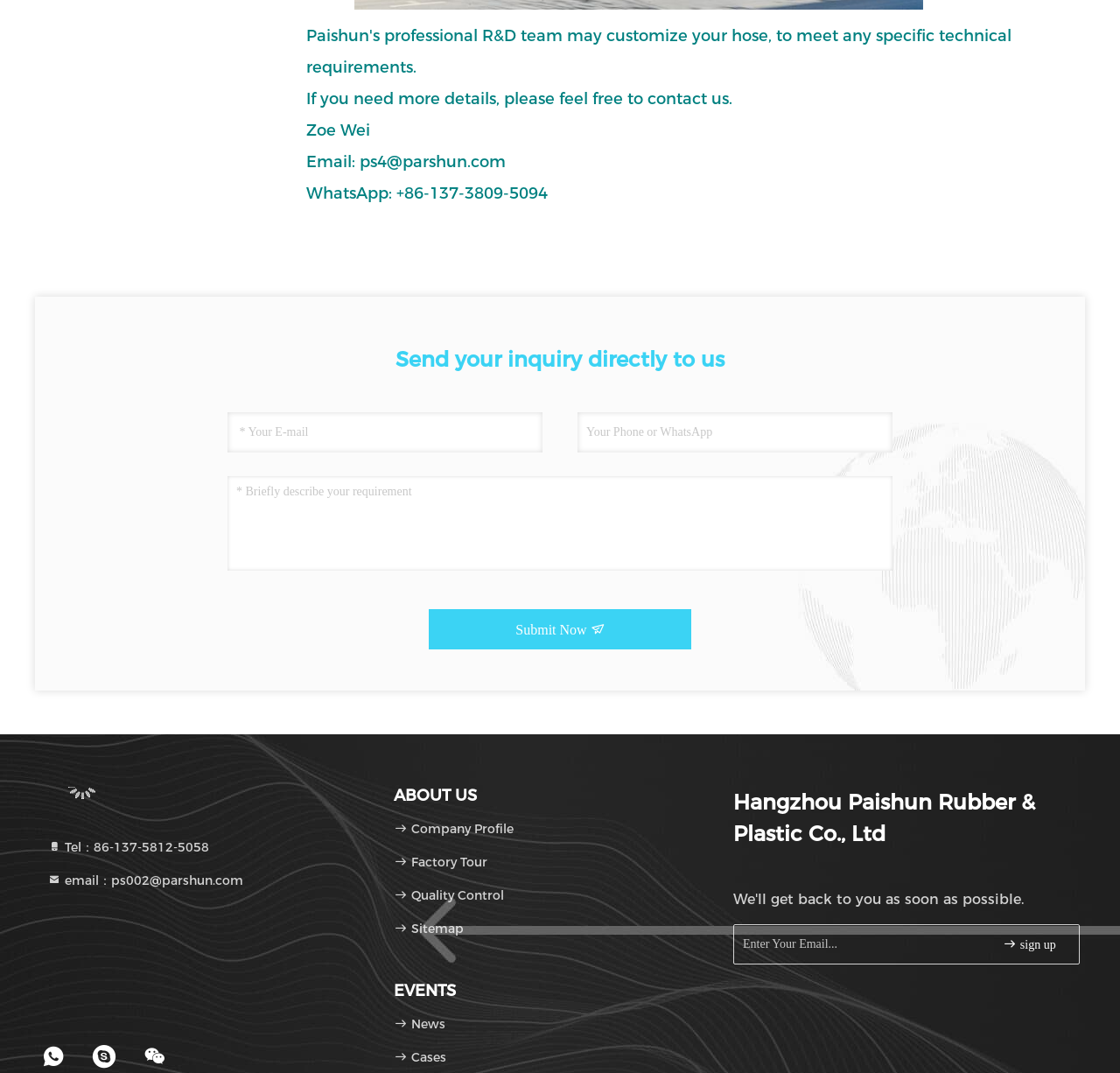What is the company name?
Please provide a single word or phrase in response based on the screenshot.

Hangzhou Paishun Rubber & Plastic Co., Ltd